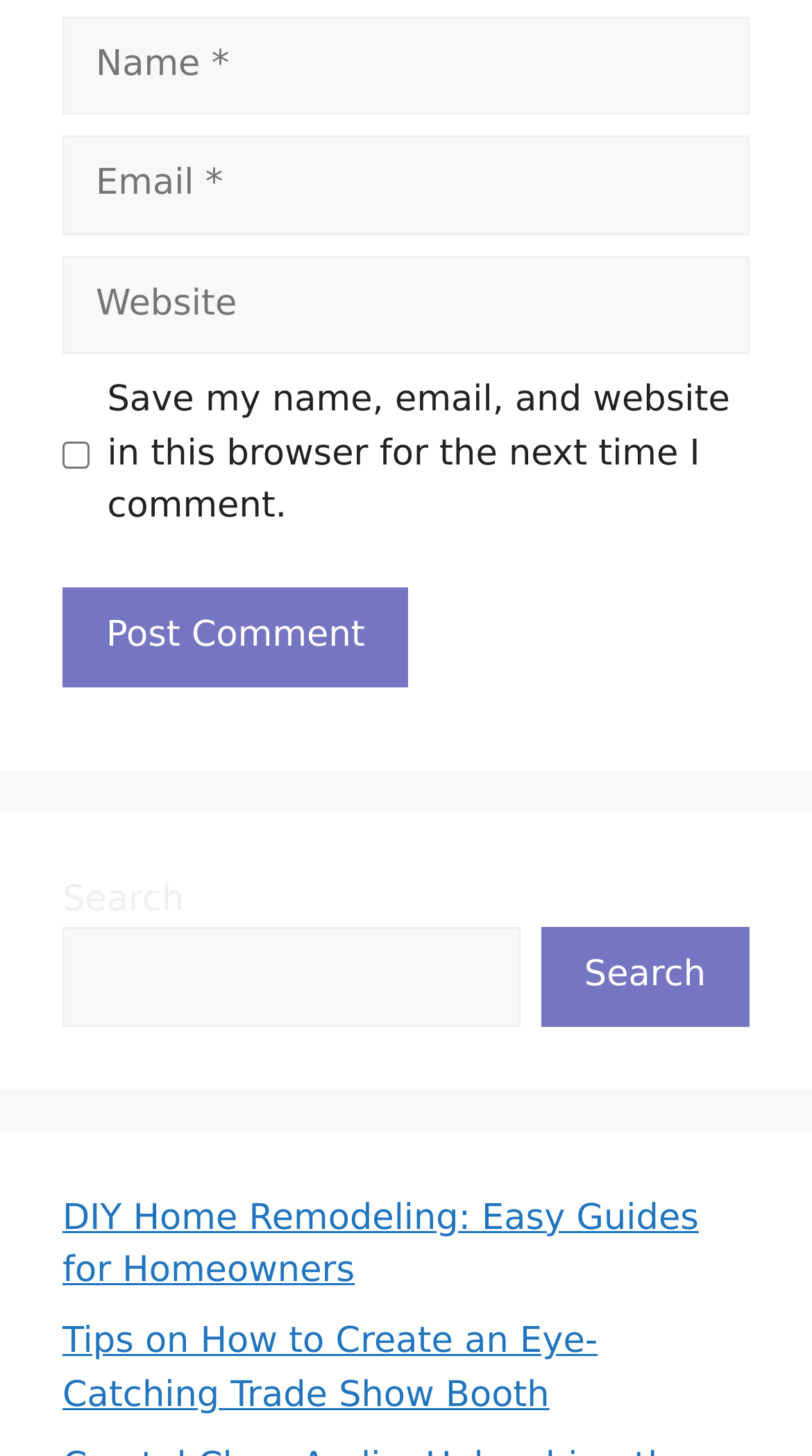Give a one-word or one-phrase response to the question: 
How many links are there below the search bar?

2